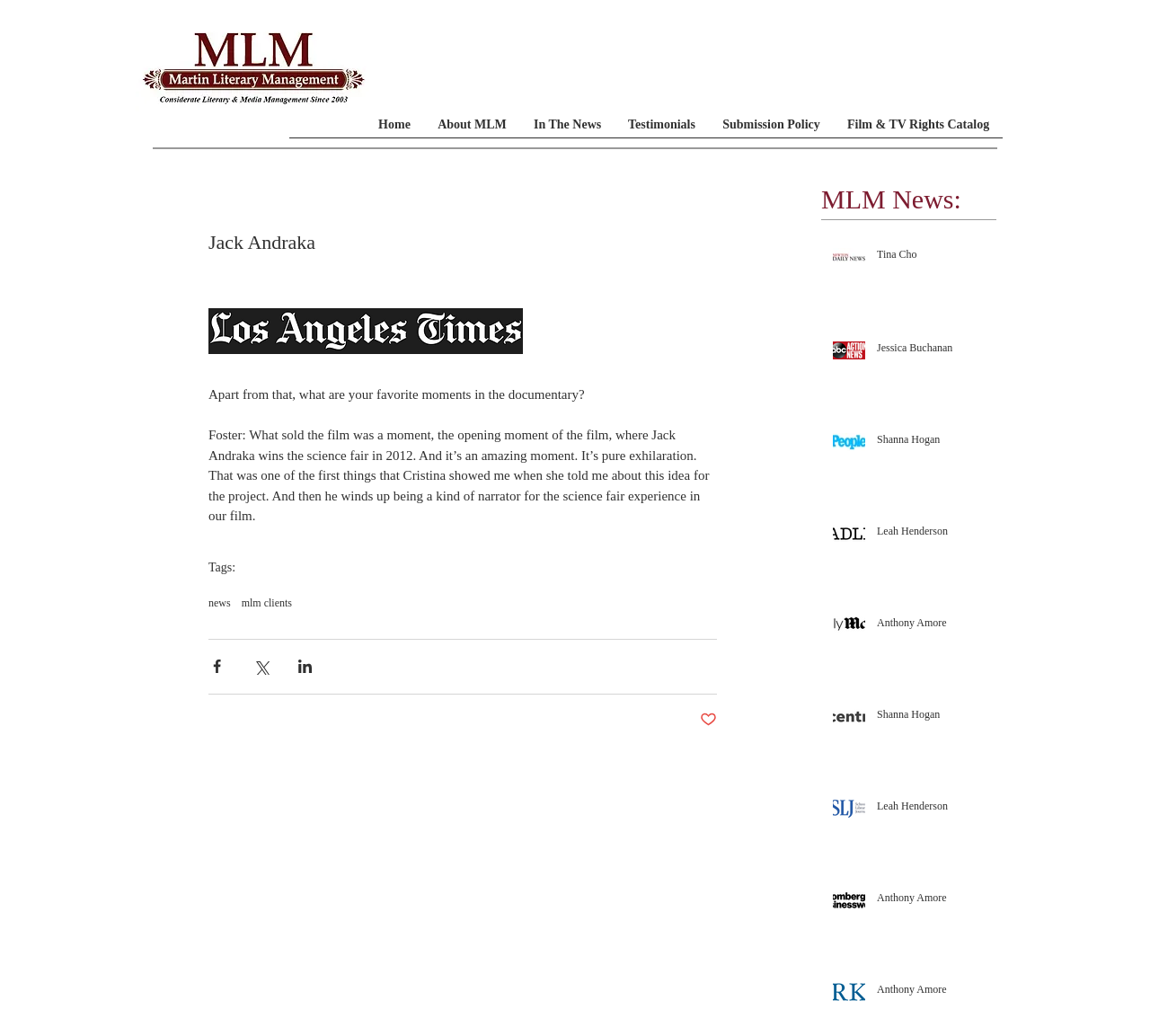Using the format (top-left x, top-left y, bottom-right x, bottom-right y), provide the bounding box coordinates for the described UI element. All values should be floating point numbers between 0 and 1: In The News

[0.452, 0.108, 0.534, 0.144]